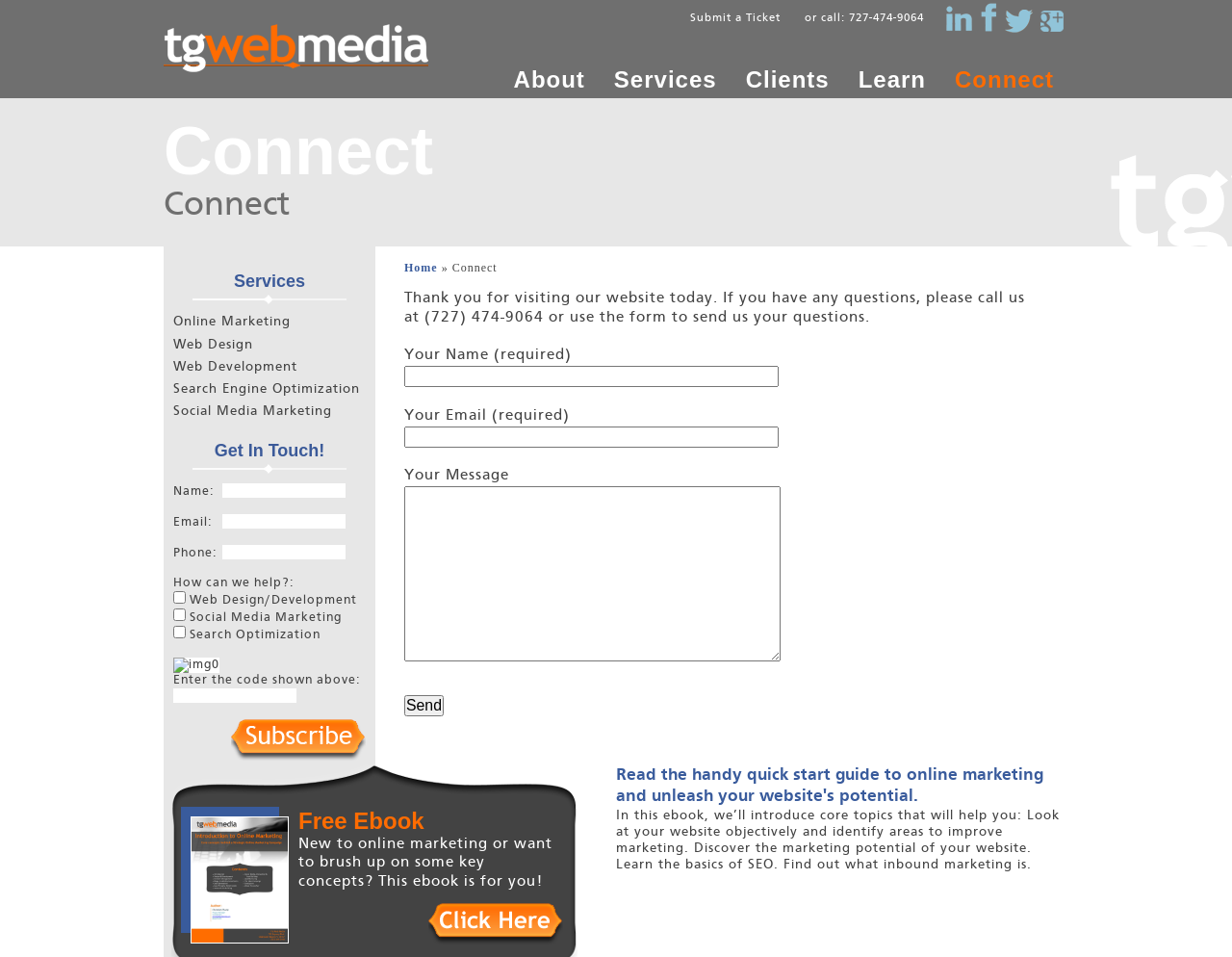Locate the bounding box coordinates of the UI element described by: "Social Media Marketing". The bounding box coordinates should consist of four float numbers between 0 and 1, i.e., [left, top, right, bottom].

[0.141, 0.423, 0.27, 0.437]